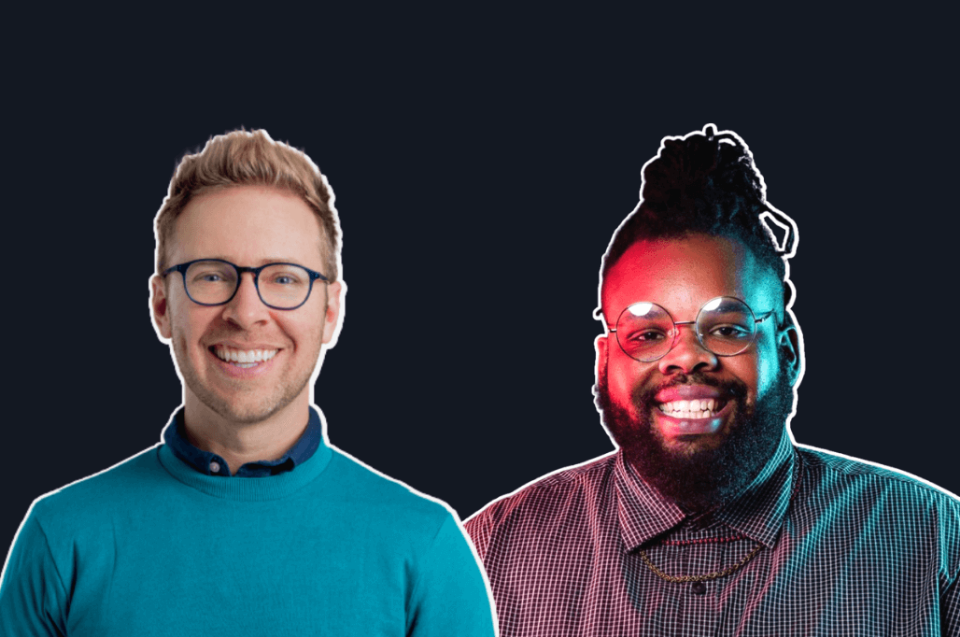Refer to the screenshot and answer the following question in detail:
What type of glasses does the man on the right wear?

The caption explicitly states that the man on the right 'sports round glasses', which suggests that the shape of his glasses is circular or rounded.